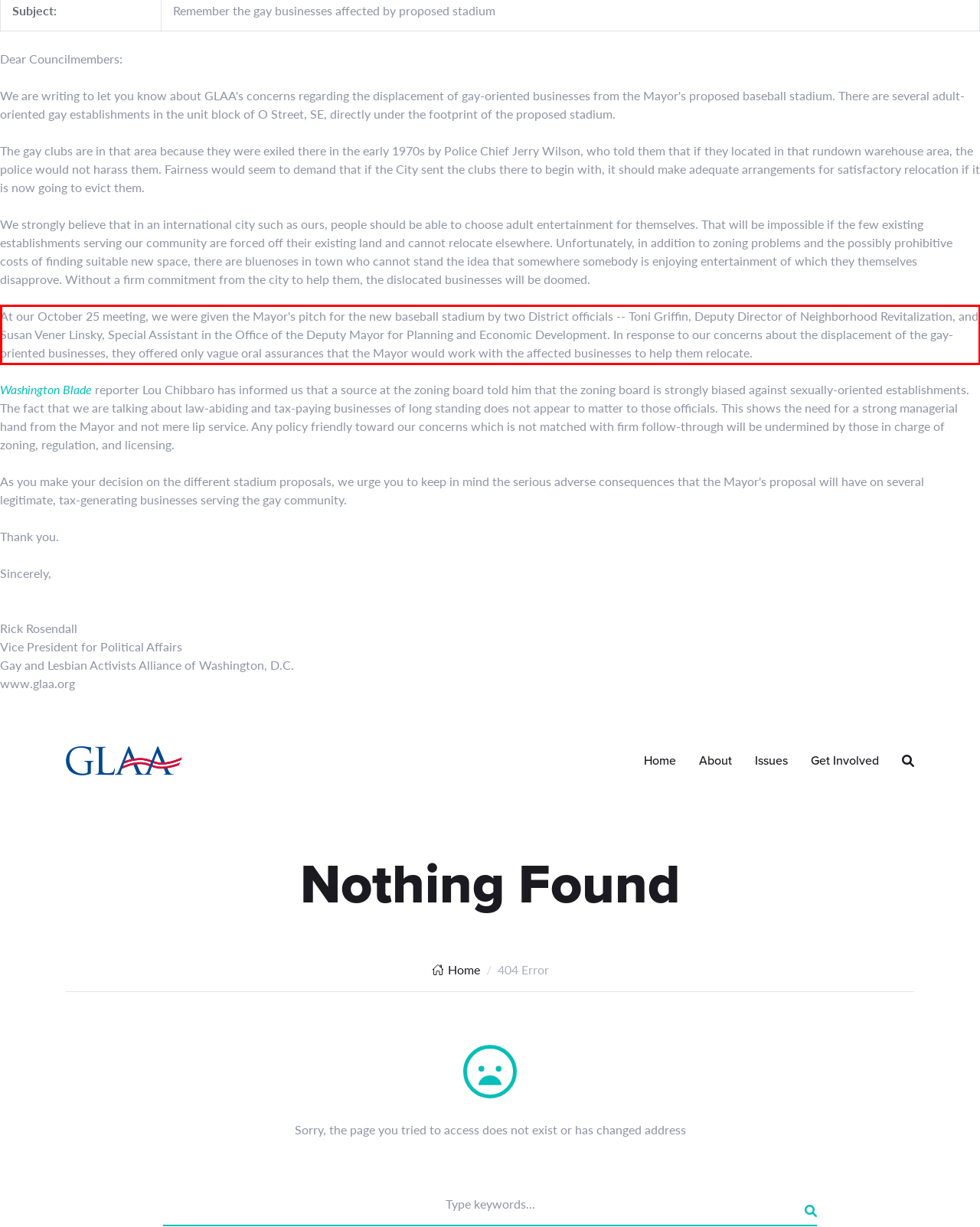You are provided with a screenshot of a webpage that includes a UI element enclosed in a red rectangle. Extract the text content inside this red rectangle.

At our October 25 meeting, we were given the Mayor's pitch for the new baseball stadium by two District officials -- Toni Griffin, Deputy Director of Neighborhood Revitalization, and Susan Vener Linsky, Special Assistant in the Office of the Deputy Mayor for Planning and Economic Development. In response to our concerns about the displacement of the gay-oriented businesses, they offered only vague oral assurances that the Mayor would work with the affected businesses to help them relocate.